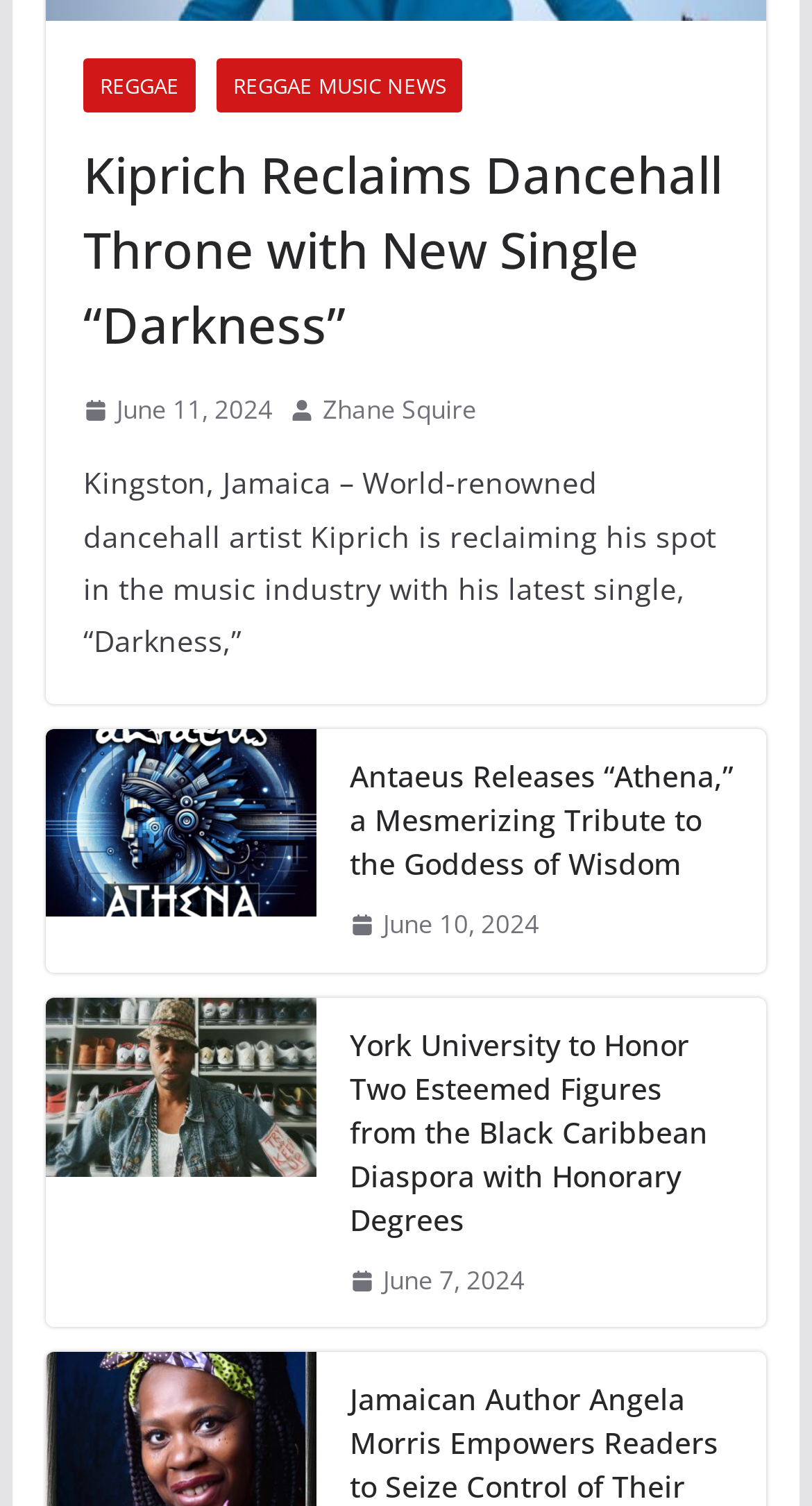What is the date of the third news article?
Using the picture, provide a one-word or short phrase answer.

June 7, 2024